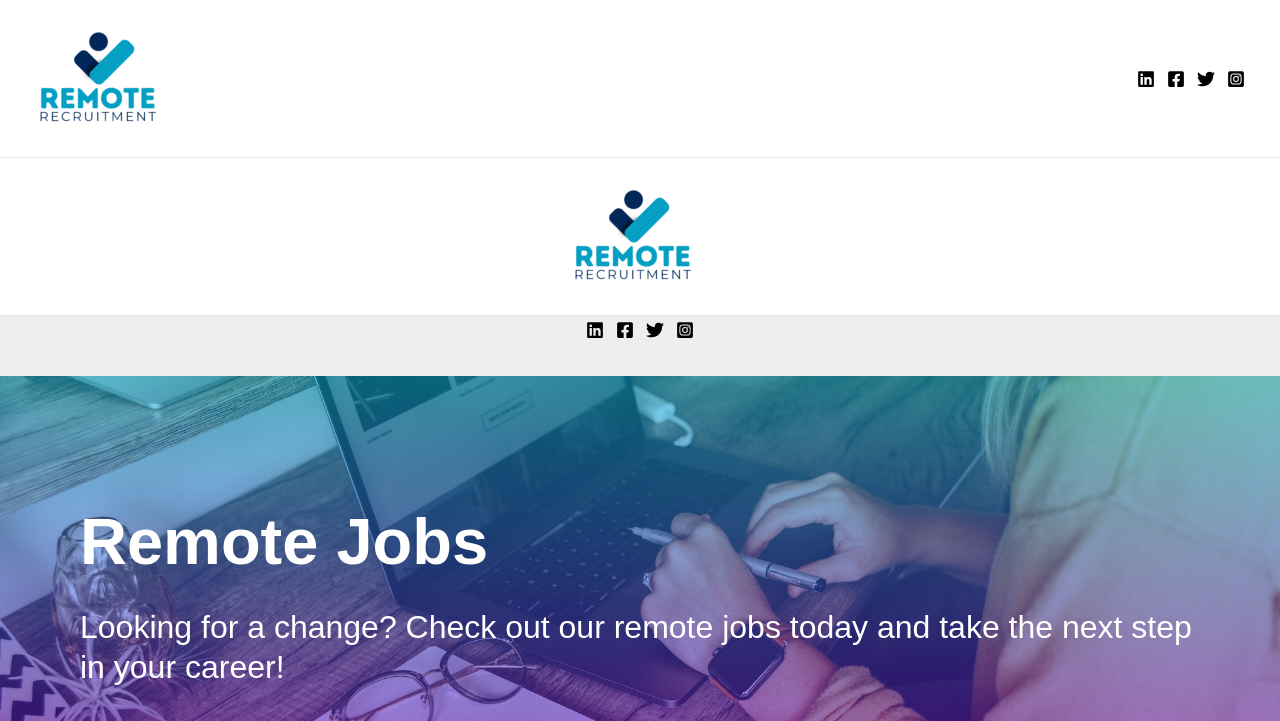Elaborate on the information and visuals displayed on the webpage.

The webpage is about Remote Recruitment, with a prominent logo at the top left corner. Below the logo, there are four social media links, namely Linkedin, Facebook, Twitter, and Instagram, aligned horizontally and positioned at the top right corner of the page. Each social media link has a corresponding image.

In the middle of the page, there is a duplicate set of social media links and images, arranged in the same order as the top right corner.

The main content of the page is divided into two sections. The first section is a heading that reads "Remote Jobs", positioned at the top center of the page. The second section is a longer heading that provides more information, stating "Looking for a change? Check out our remote jobs today and take the next step in your career!", located below the first heading and spanning across the entire width of the page.